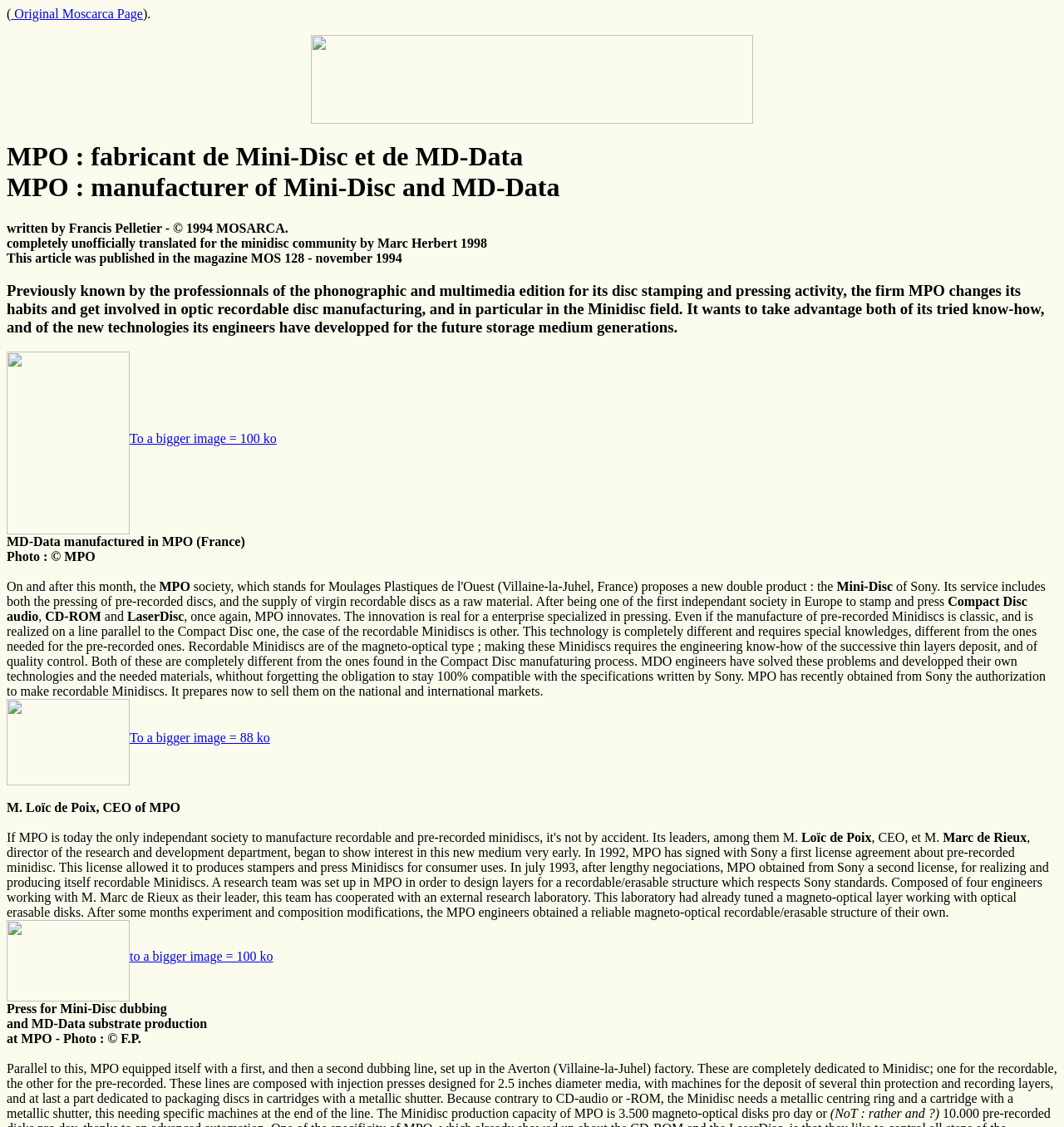Use a single word or phrase to answer the question: 
What is the capacity of MPO's Minidisc production?

3,500 magneto-optical disks per day